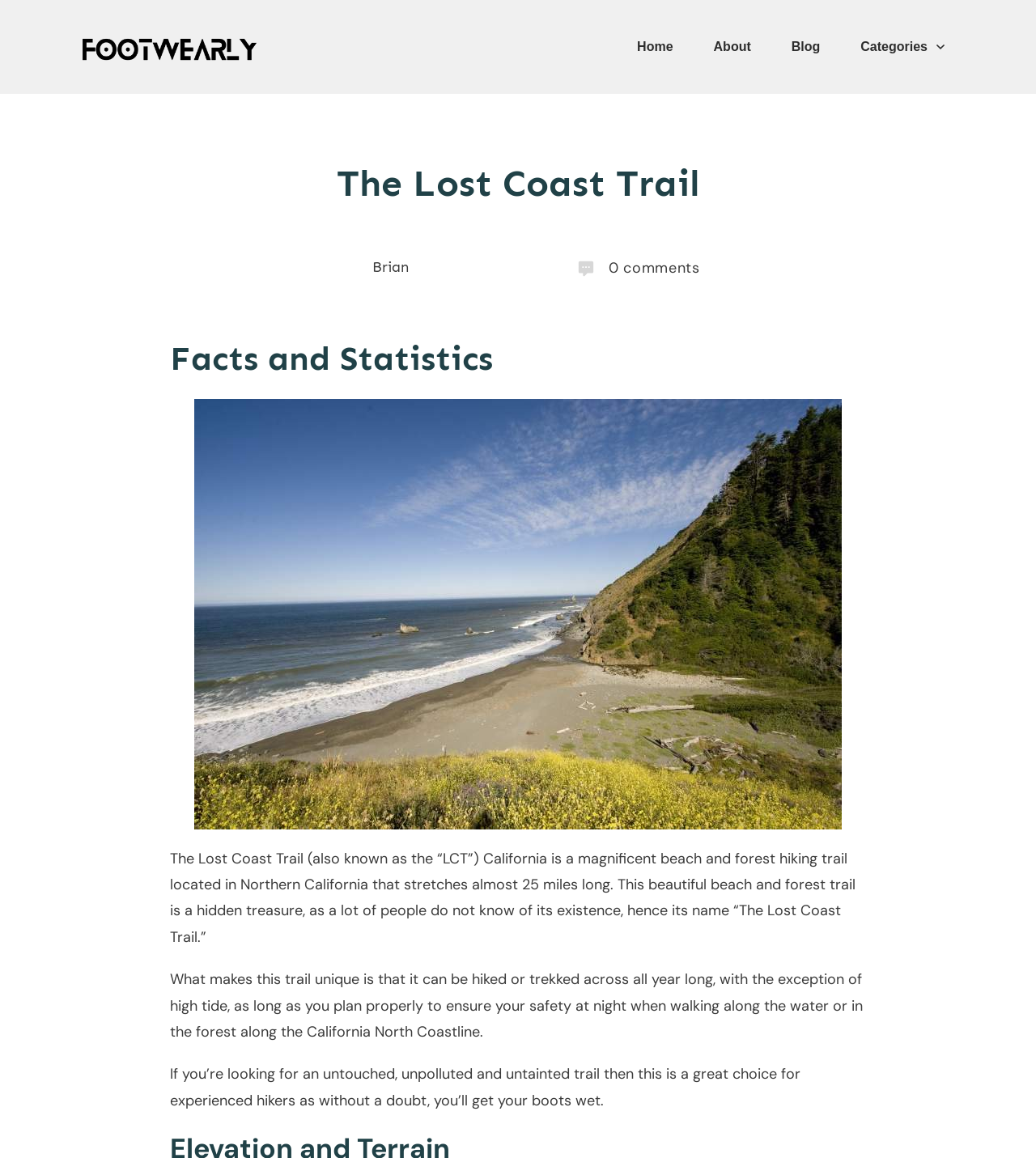Determine the bounding box for the UI element as described: "Blog". The coordinates should be represented as four float numbers between 0 and 1, formatted as [left, top, right, bottom].

[0.764, 0.029, 0.792, 0.052]